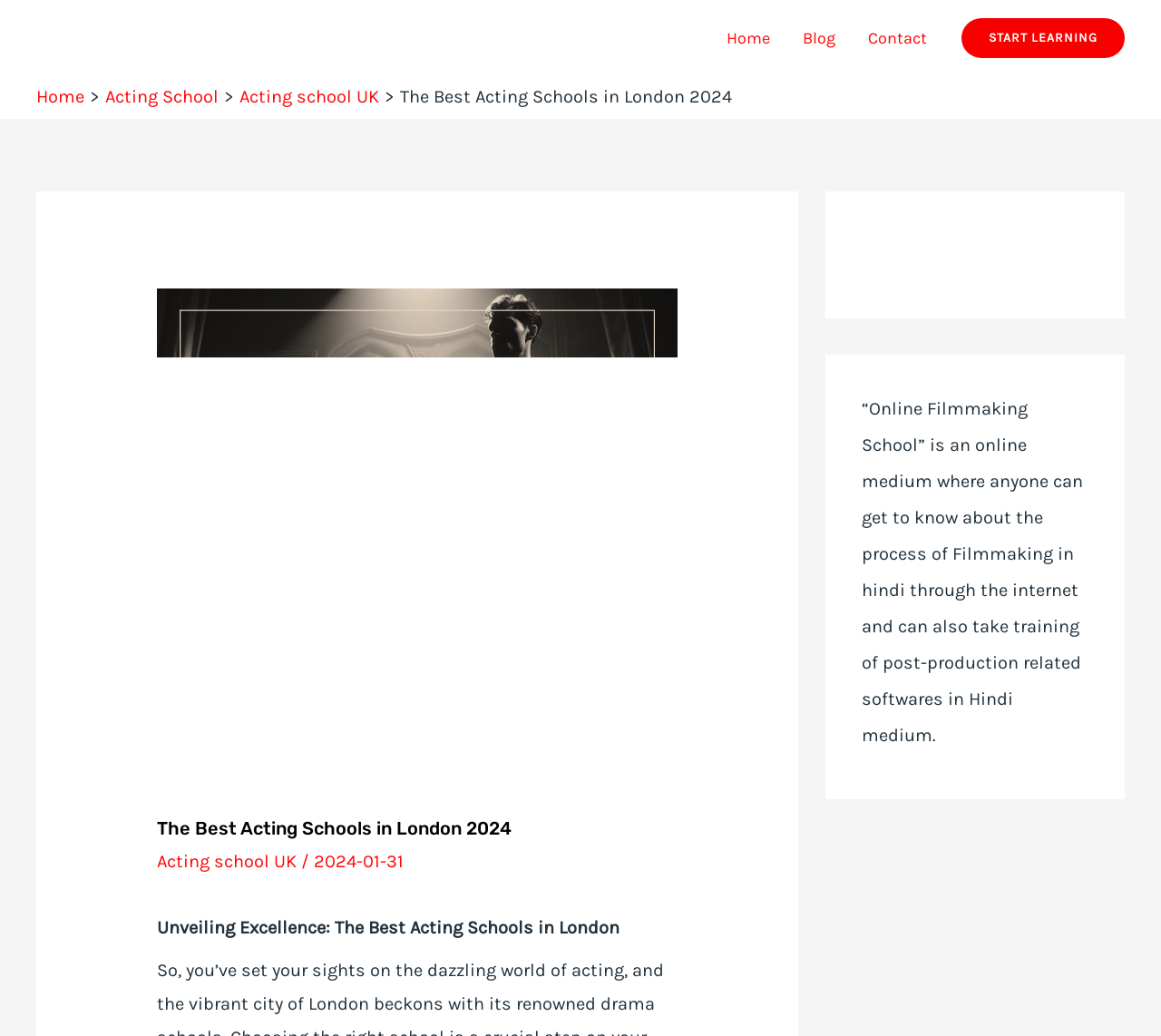Predict the bounding box coordinates of the area that should be clicked to accomplish the following instruction: "Click on Puppies for Sale by State". The bounding box coordinates should consist of four float numbers between 0 and 1, i.e., [left, top, right, bottom].

None